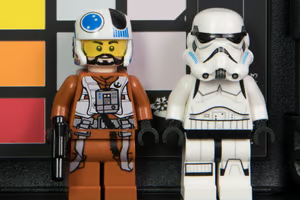Offer a comprehensive description of the image.

The image features two LEGO figurines representing iconic characters from the Star Wars universe. On the left stands a Rebel pilot, characterized by his orange flight suit, complete with a white helmet adorned with a blue and white visor design, indicative of his role in the Rebel Alliance. He holds a blaster in his right hand, suggesting a readiness for action. Next to him is a Stormtrooper, clad in the classic white armor and helmet that symbolizes the Galactic Empire. The contrasting colors of the two figures highlight their opposing affiliations in the Star Wars narrative. In the background, a color calibration chart can be seen, typically used for evaluating and adjusting color accuracy in photography, hinting at a focus on visual imagery and detail reproduction.